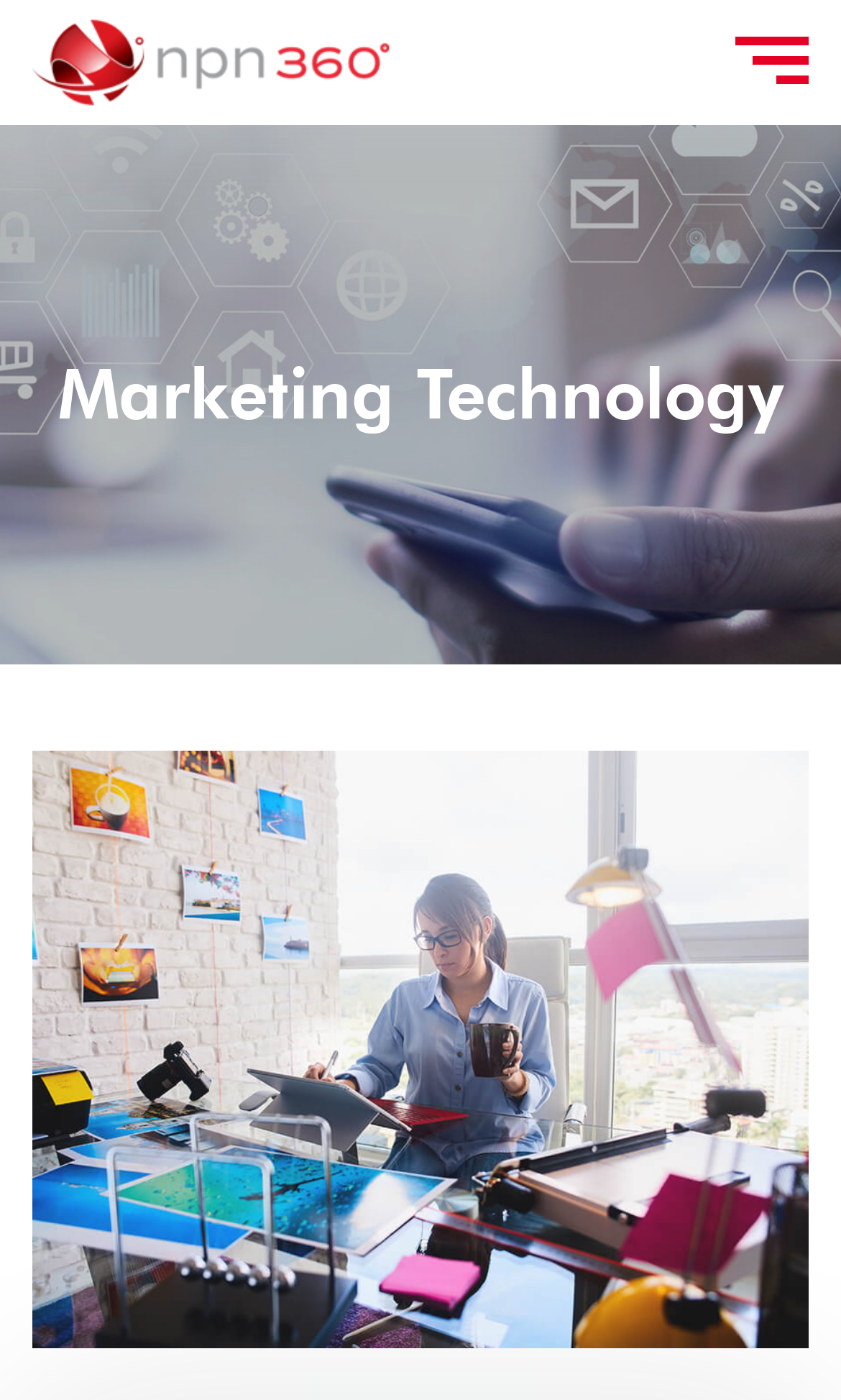Extract the bounding box of the UI element described as: "alt="npn 360°"".

[0.038, 0.027, 0.551, 0.057]